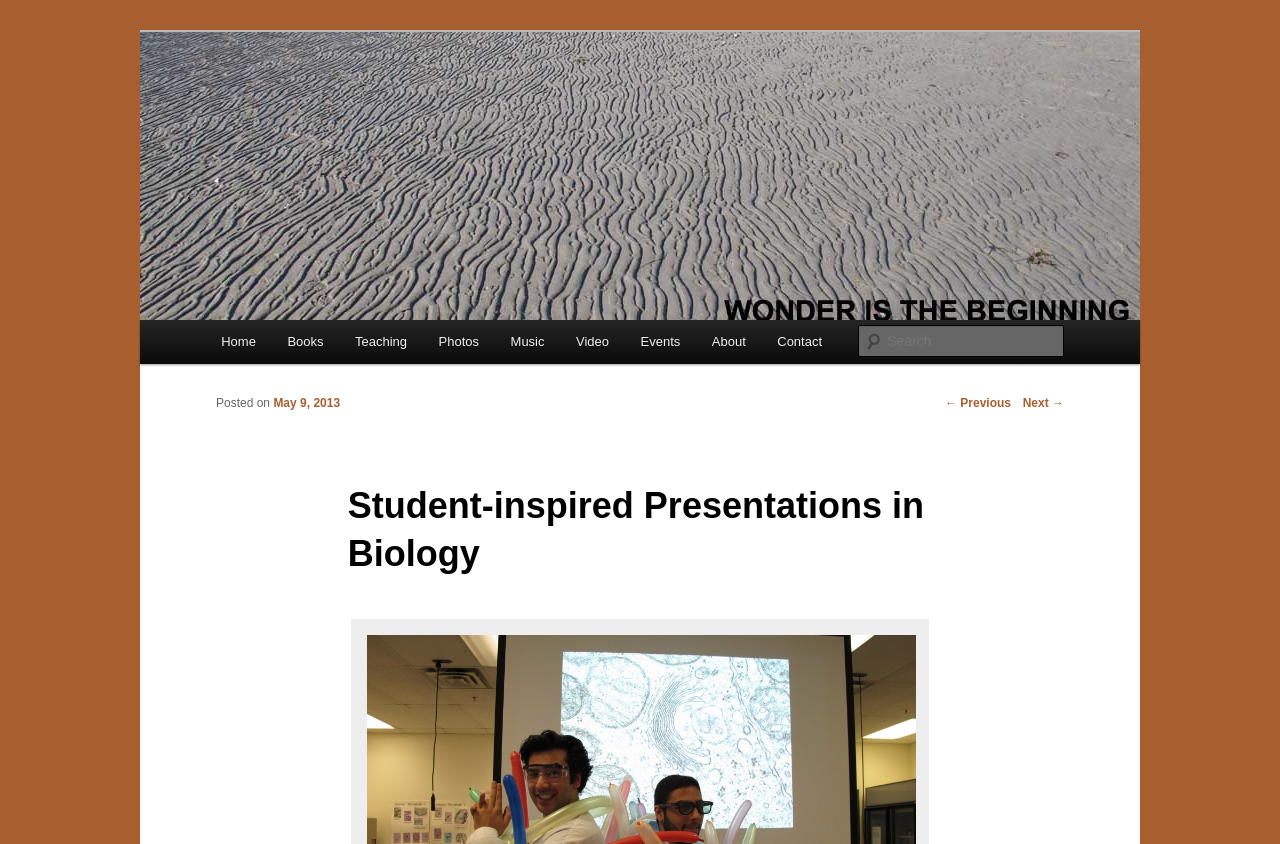Predict the bounding box of the UI element based on this description: "Photos".

[0.33, 0.38, 0.387, 0.431]